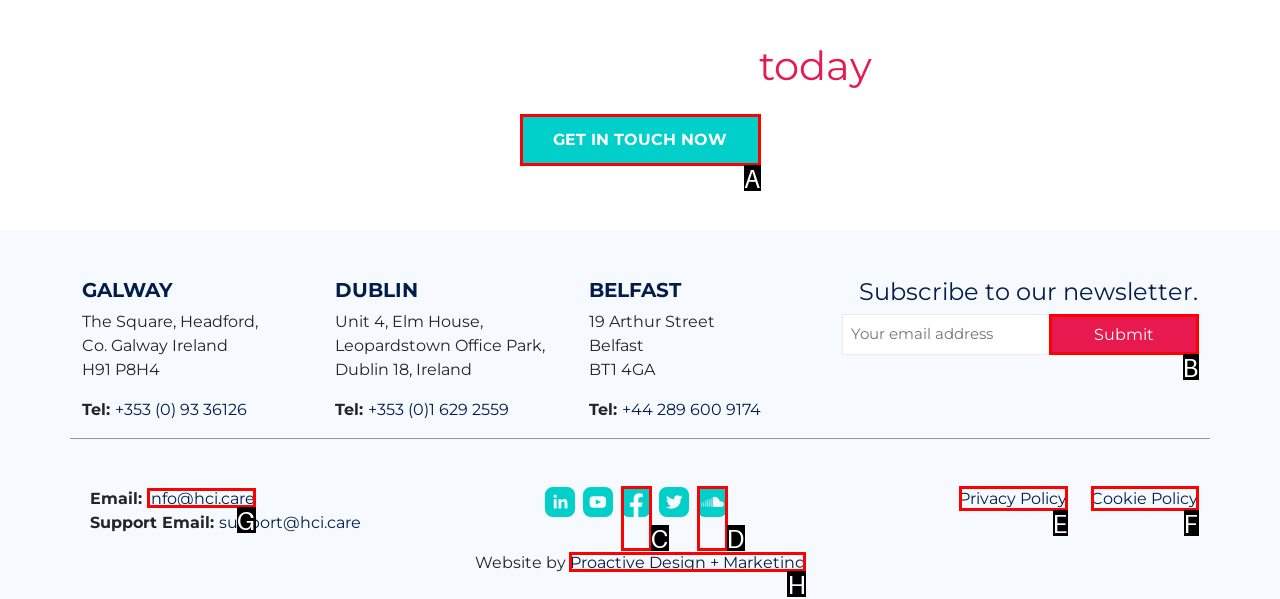Tell me which option best matches this description: Privacy Policy
Answer with the letter of the matching option directly from the given choices.

E